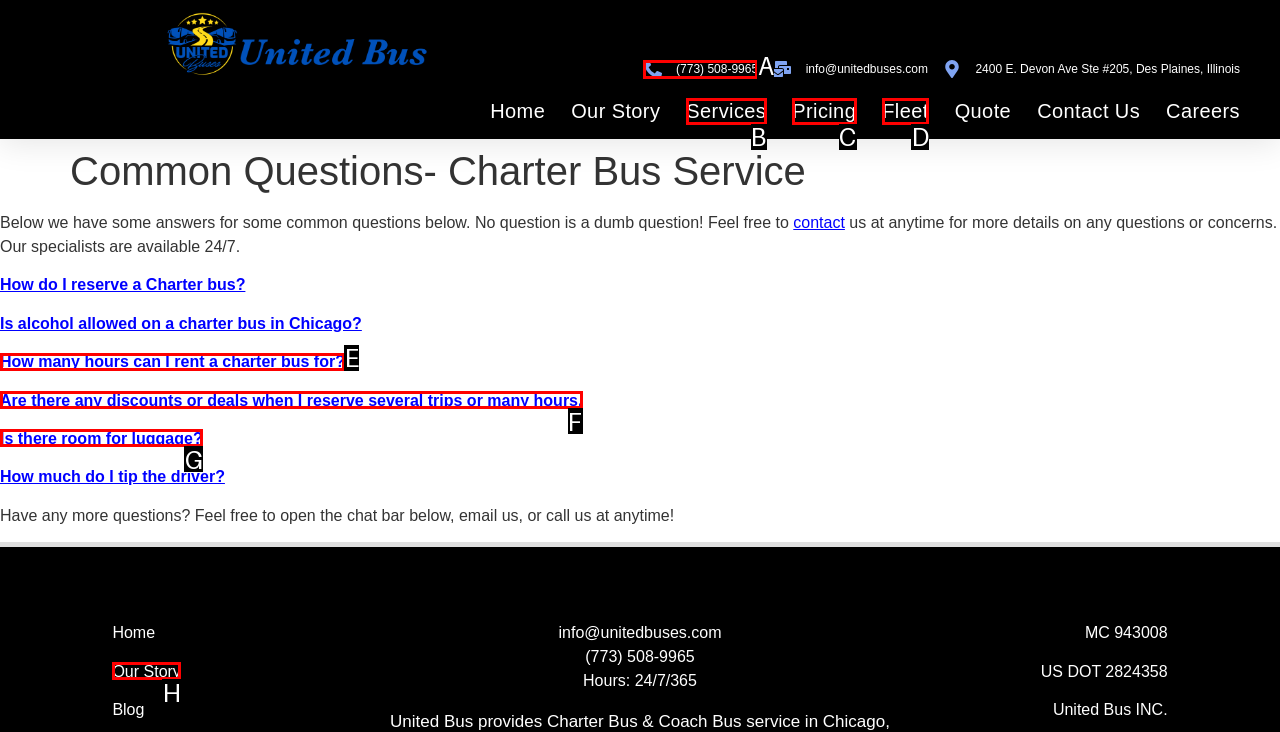Determine which HTML element should be clicked to carry out the following task: Contact us via phone Respond with the letter of the appropriate option.

A